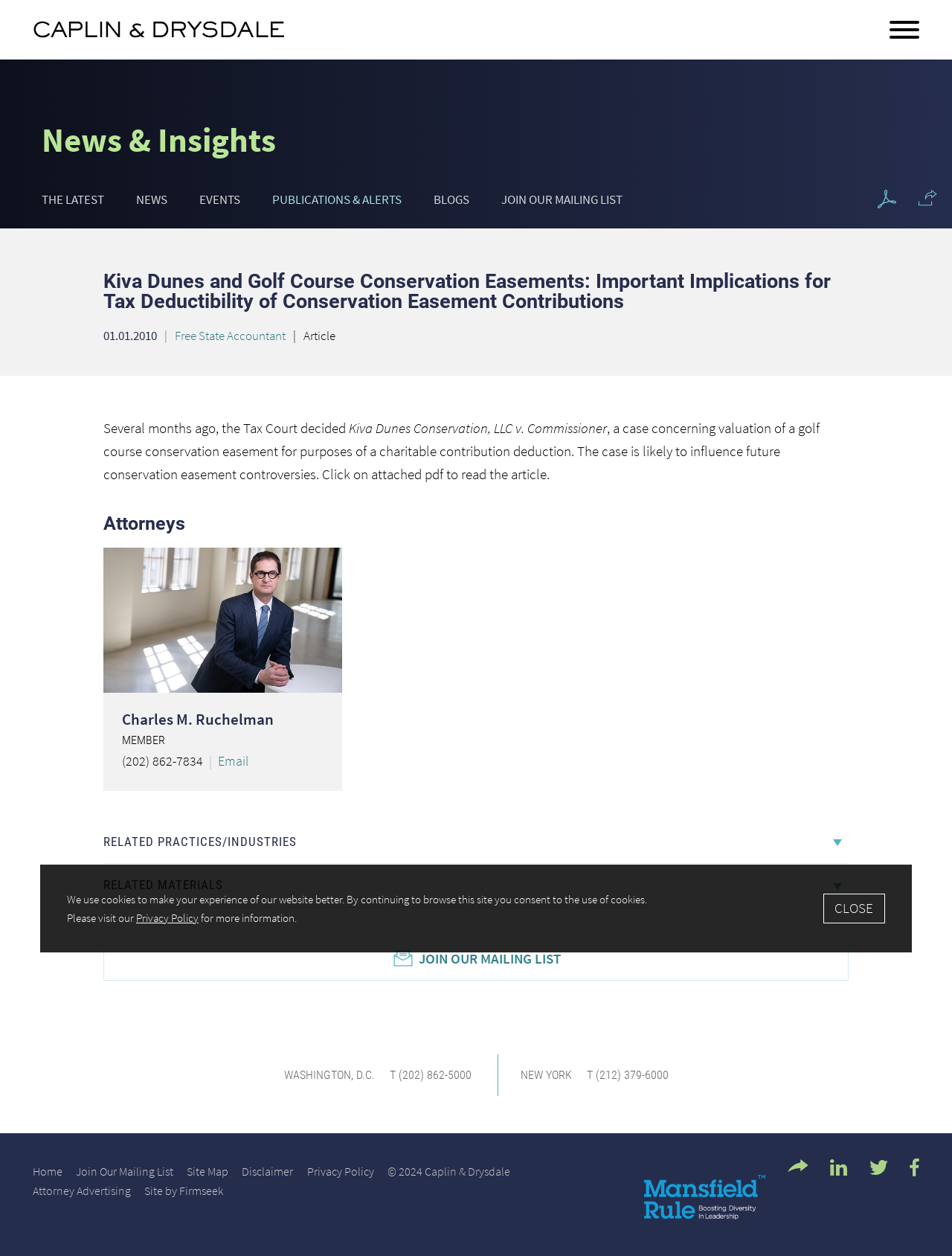Determine the bounding box coordinates of the clickable region to execute the instruction: "Read the 'News & Insights' section". The coordinates should be four float numbers between 0 and 1, denoted as [left, top, right, bottom].

[0.043, 0.095, 0.29, 0.128]